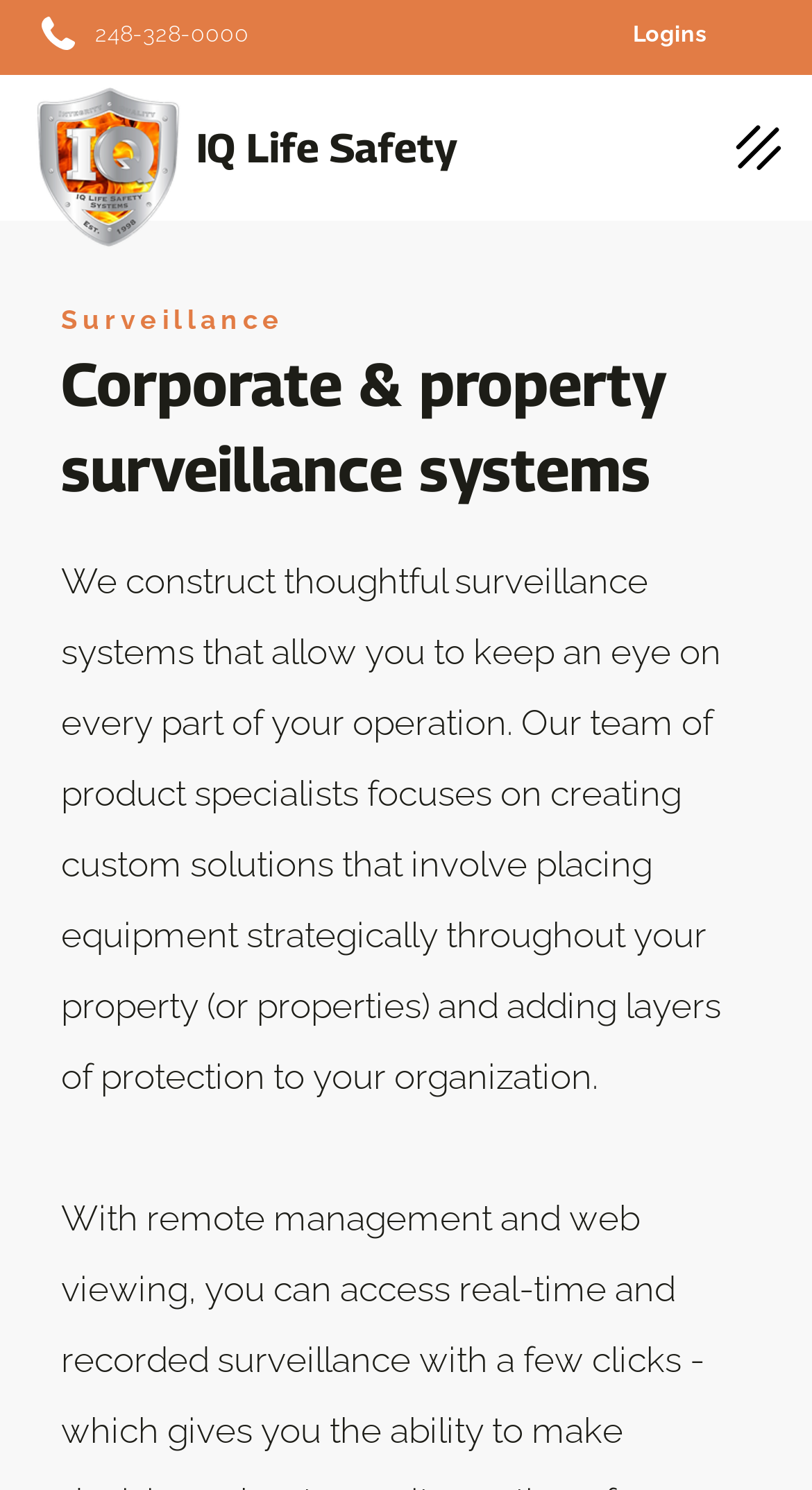What type of systems do they construct?
Analyze the image and provide a thorough answer to the question.

The type of systems constructed by the company can be inferred from the StaticText element with the text 'We construct thoughtful surveillance systems...'. This element has a bounding box with coordinates [0.075, 0.376, 0.888, 0.736] and provides a description of the surveillance systems. The text mentions 'custom solutions' which implies that they construct custom surveillance systems.